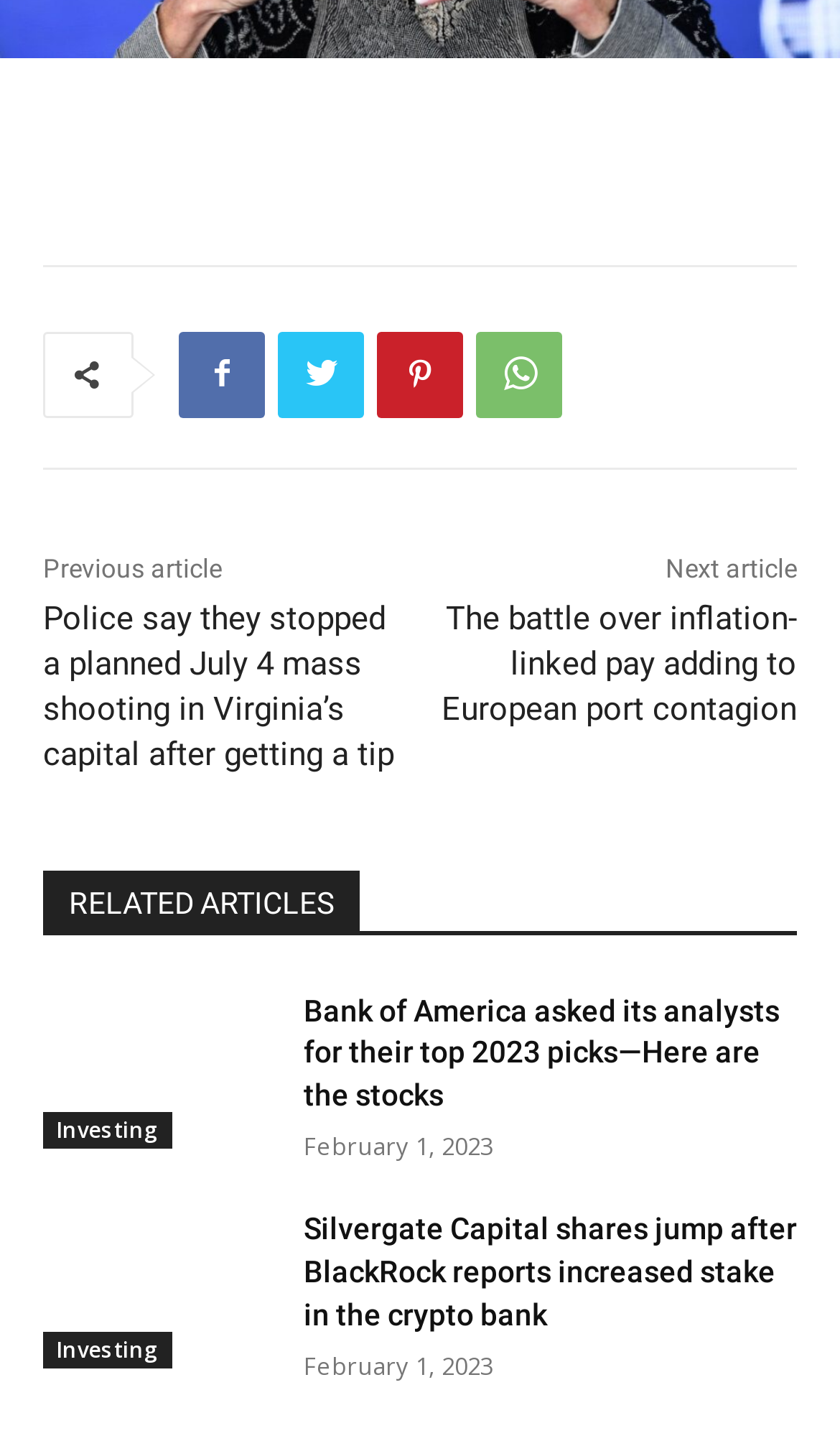Identify the bounding box coordinates for the element you need to click to achieve the following task: "View related articles". Provide the bounding box coordinates as four float numbers between 0 and 1, in the form [left, top, right, bottom].

[0.082, 0.616, 0.397, 0.64]